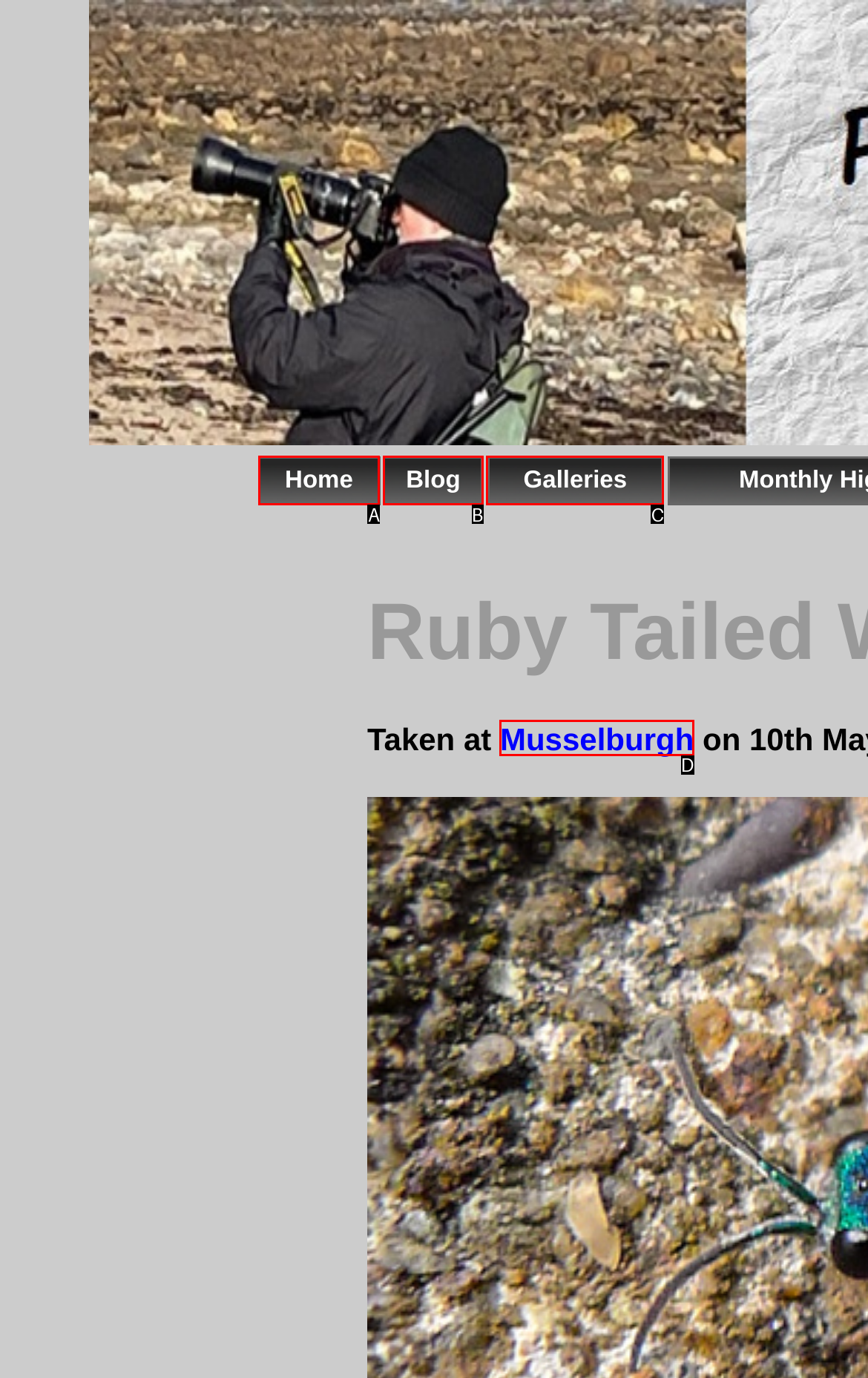Choose the UI element that best aligns with the description: Home
Respond with the letter of the chosen option directly.

A